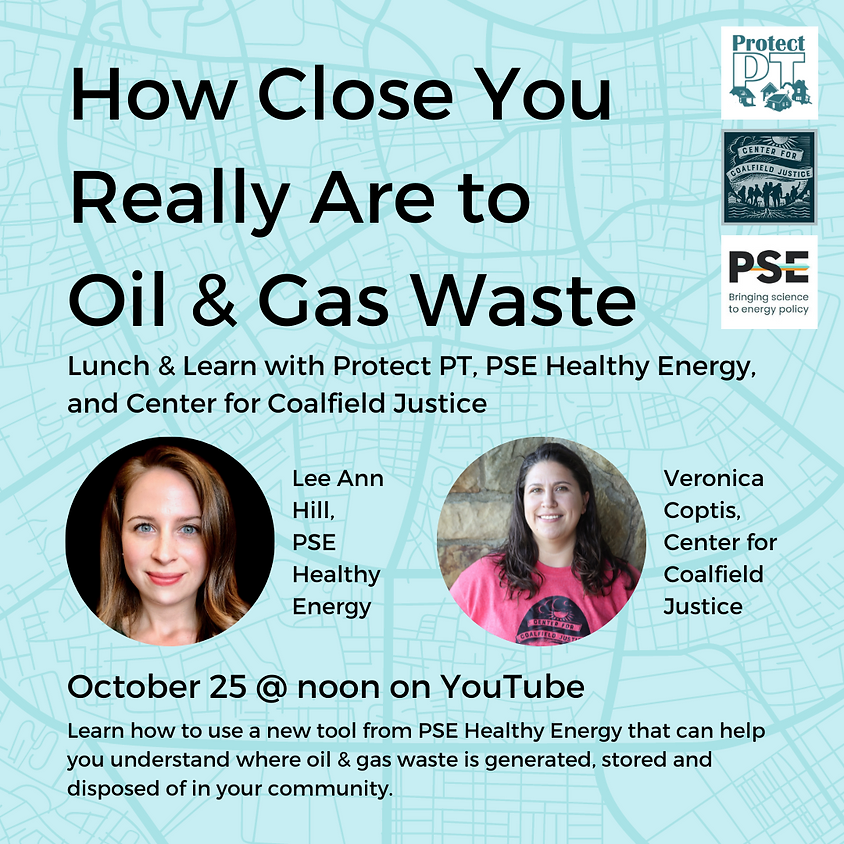When is the event scheduled to take place?
Look at the image and respond with a one-word or short-phrase answer.

October 25 at noon